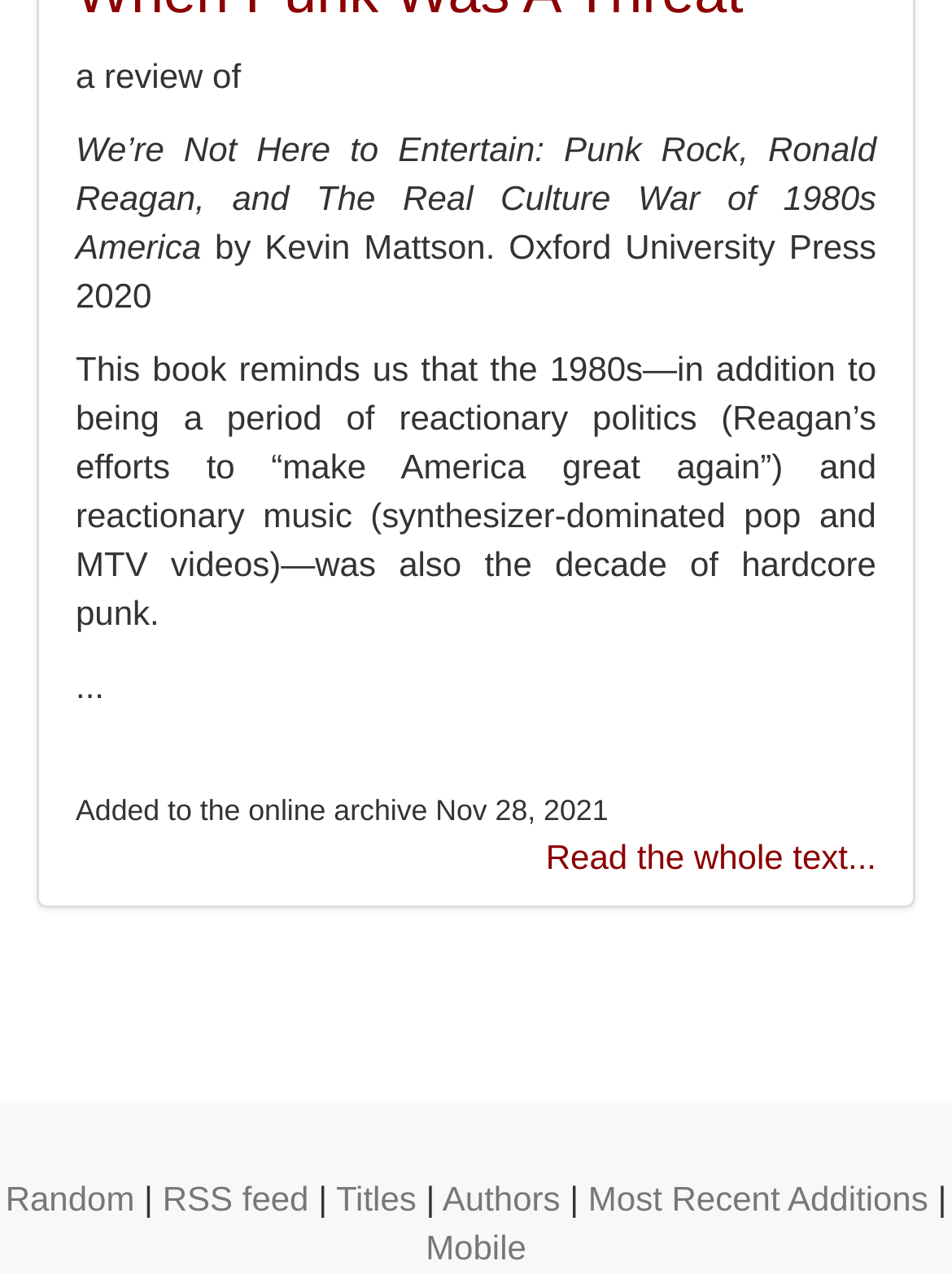Please answer the following question using a single word or phrase: 
What are the categories listed at the bottom of the page?

Random, RSS feed, Titles, Authors, Most Recent Additions, Mobile